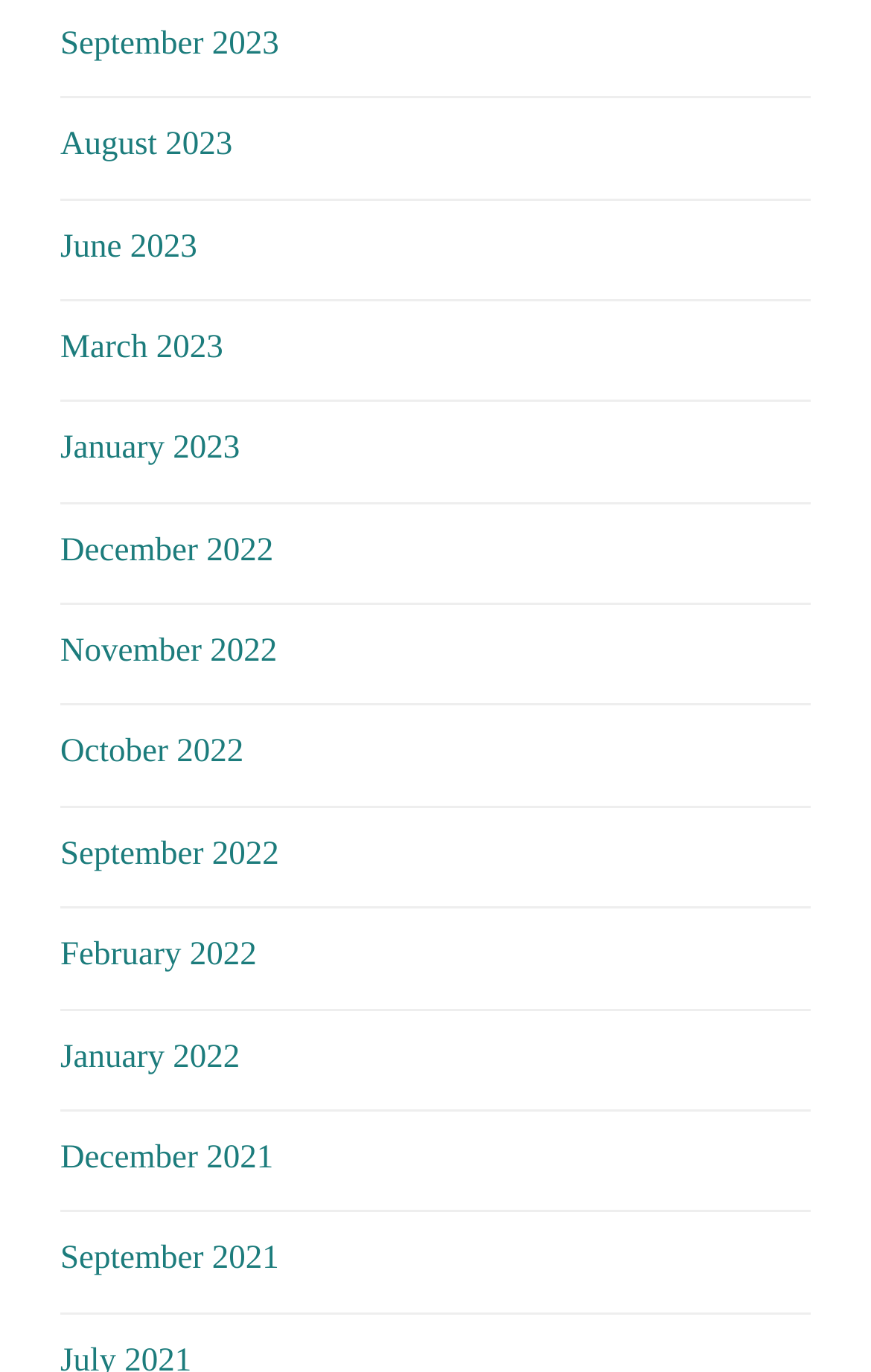From the element description September 2023, predict the bounding box coordinates of the UI element. The coordinates must be specified in the format (top-left x, top-left y, bottom-right x, bottom-right y) and should be within the 0 to 1 range.

[0.069, 0.019, 0.32, 0.045]